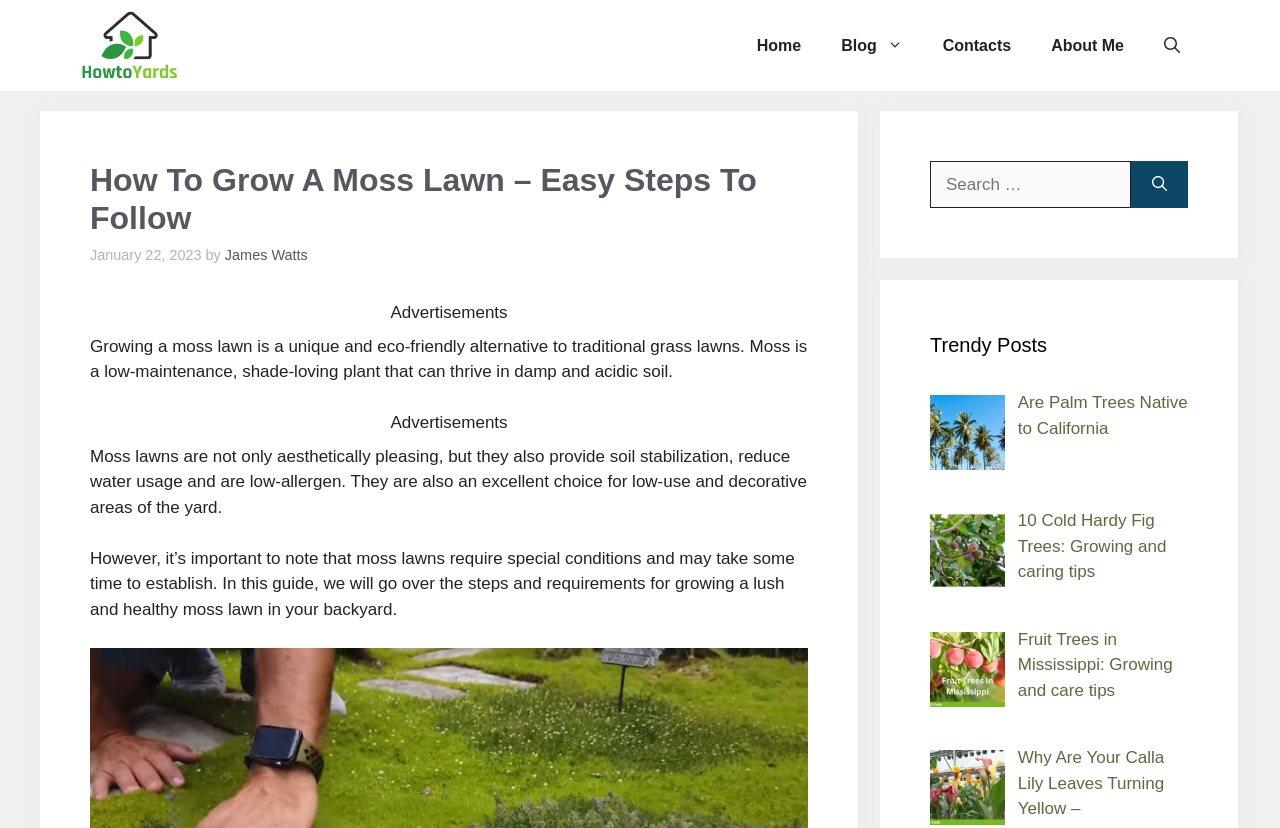Determine the bounding box coordinates of the region I should click to achieve the following instruction: "Open the search function". Ensure the bounding box coordinates are four float numbers between 0 and 1, i.e., [left, top, right, bottom].

[0.894, 0.015, 0.938, 0.094]